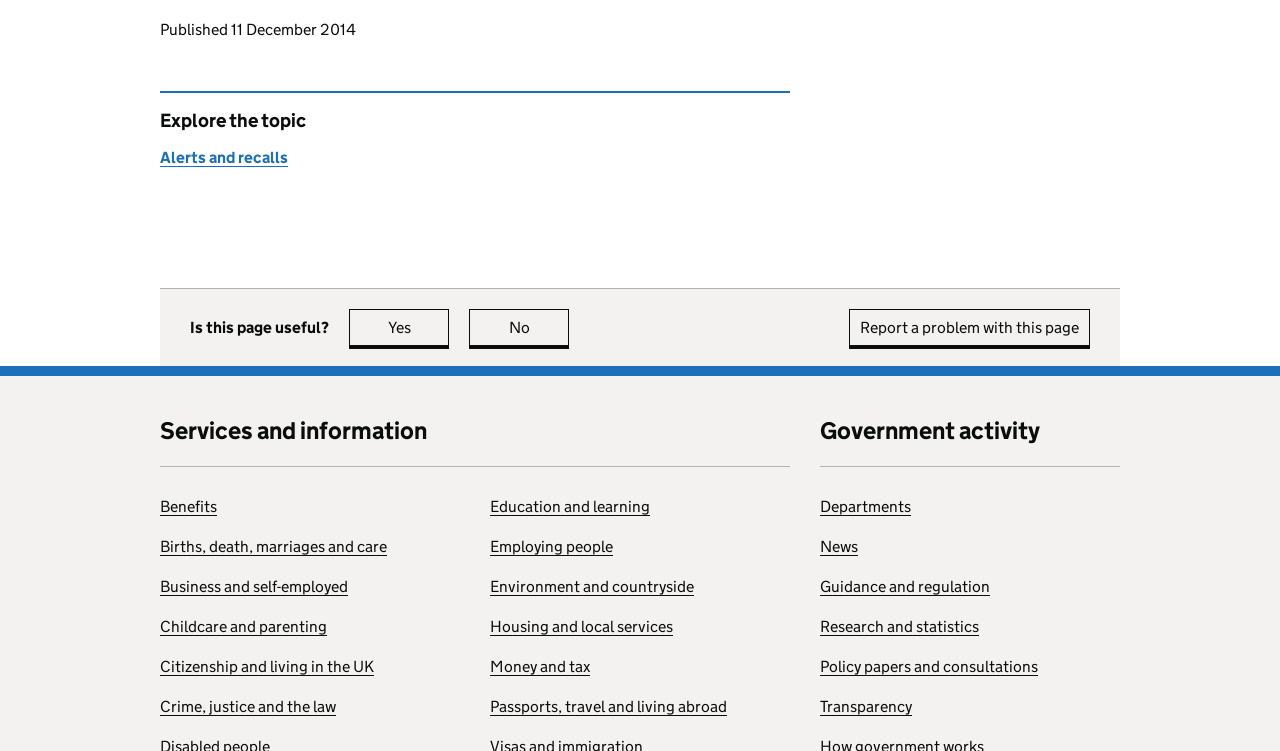Please mark the bounding box coordinates of the area that should be clicked to carry out the instruction: "Select a country".

None